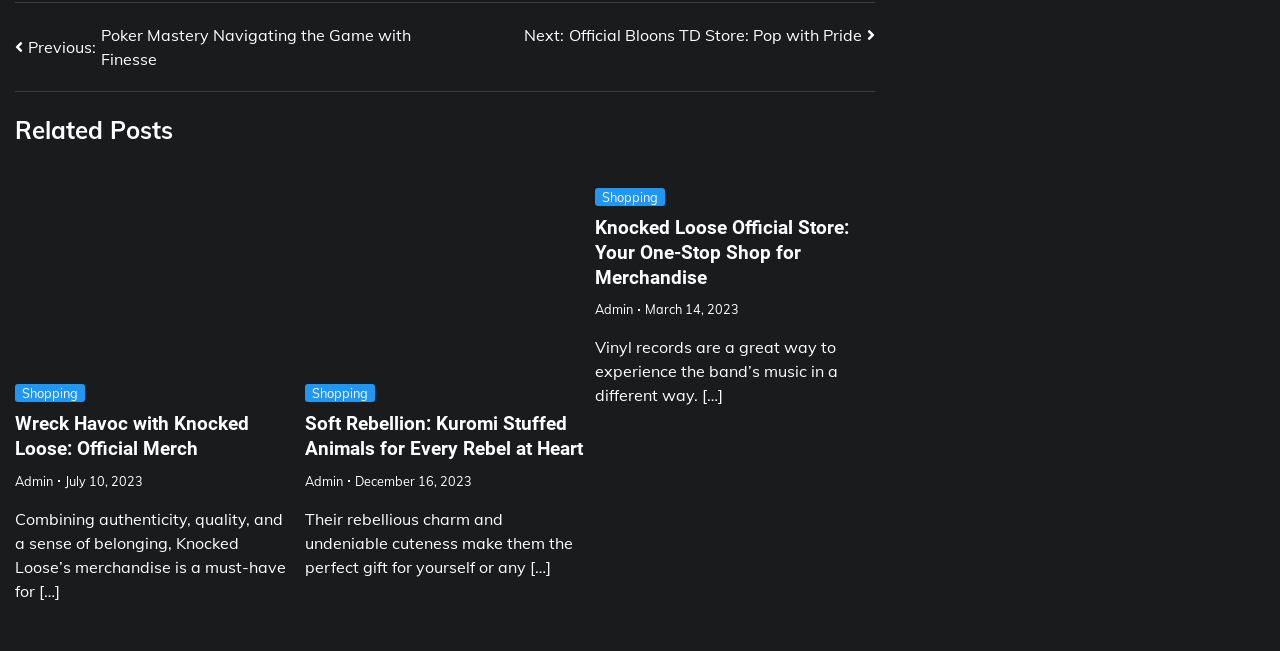Extract the bounding box coordinates of the UI element described by: "admin". The coordinates should include four float numbers ranging from 0 to 1, e.g., [left, top, right, bottom].

[0.238, 0.726, 0.268, 0.751]